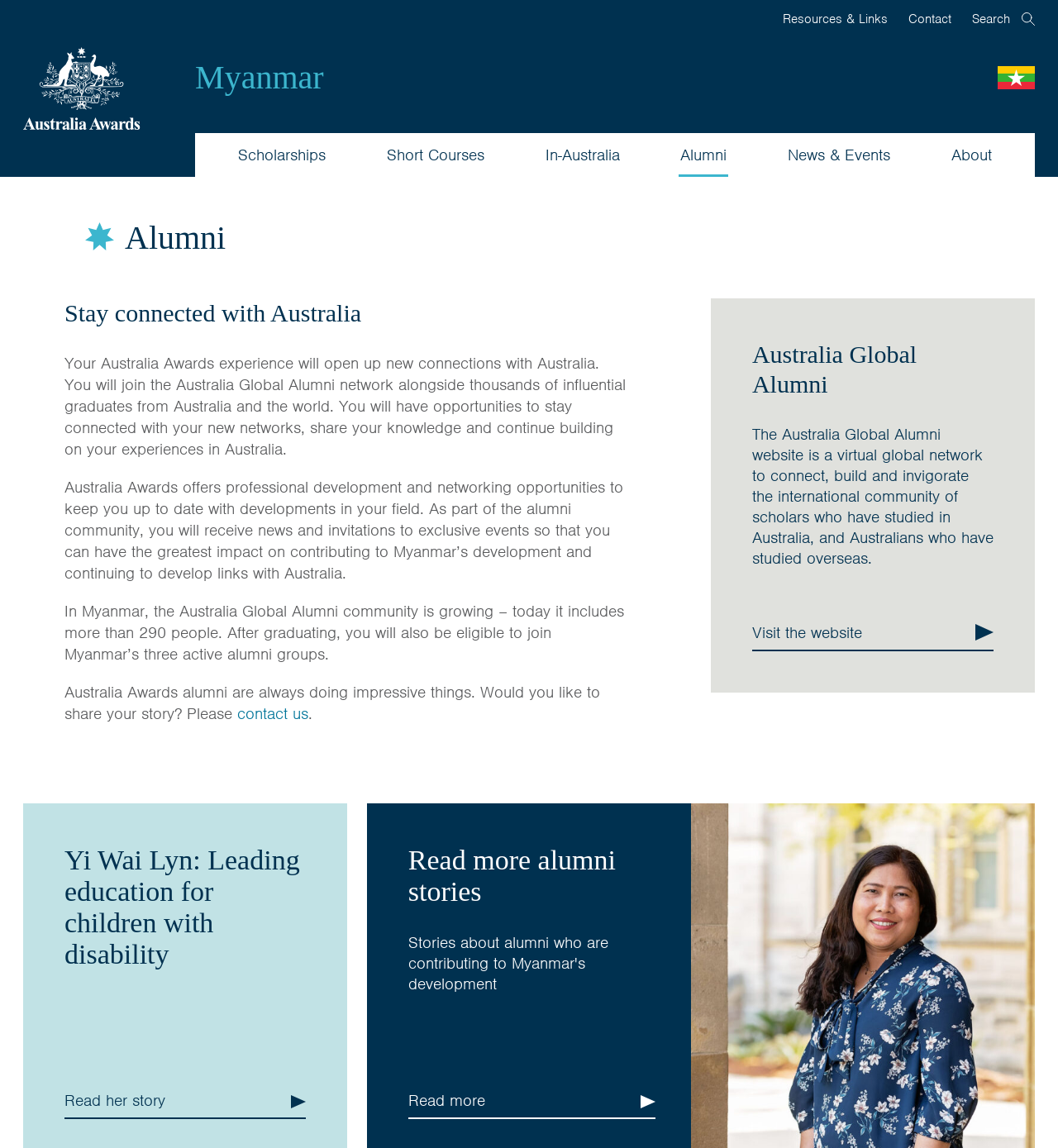Please indicate the bounding box coordinates for the clickable area to complete the following task: "Search for something". The coordinates should be specified as four float numbers between 0 and 1, i.e., [left, top, right, bottom].

[0.899, 0.0, 0.978, 0.032]